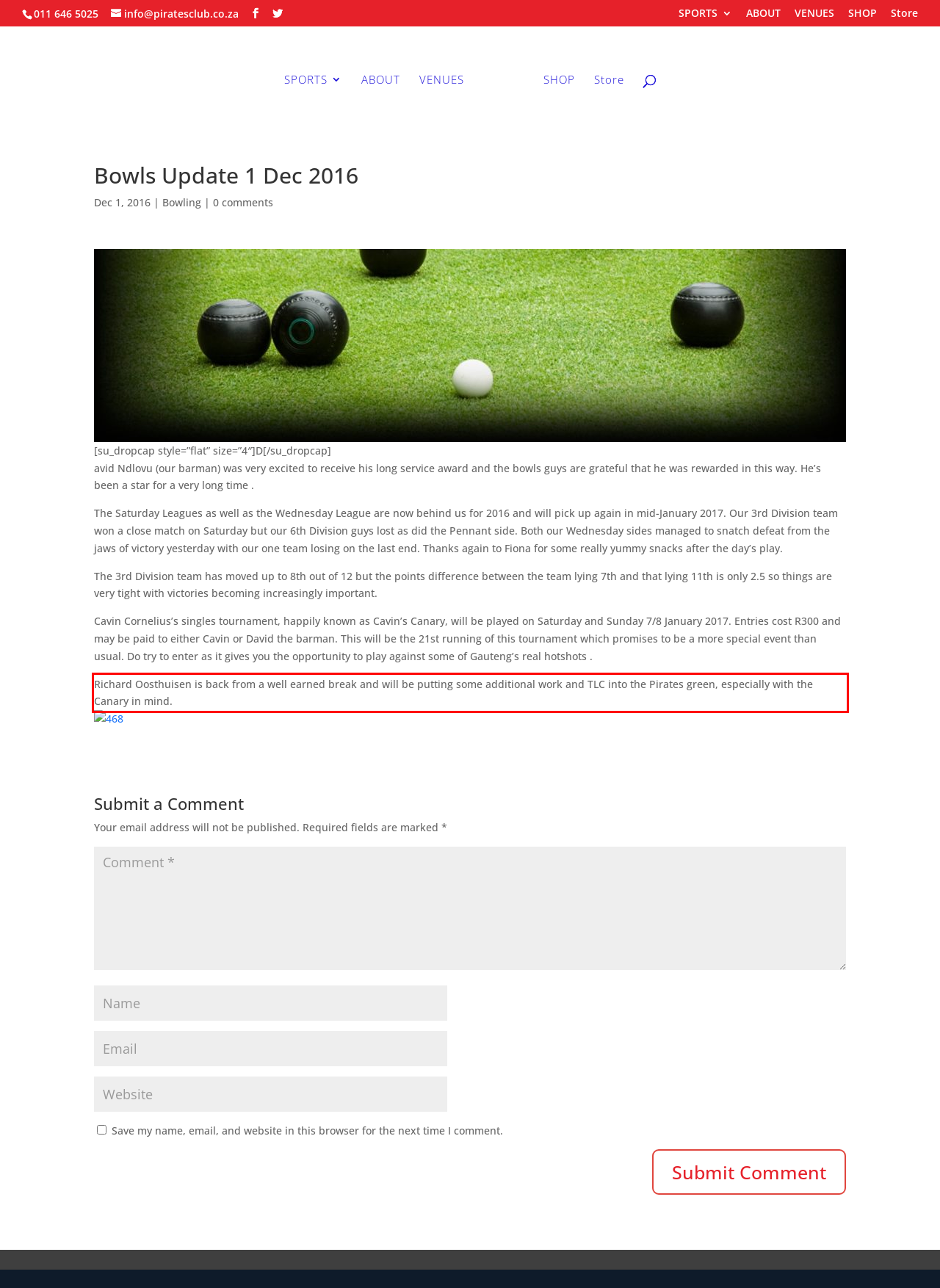You are provided with a screenshot of a webpage containing a red bounding box. Please extract the text enclosed by this red bounding box.

Richard Oosthuisen is back from a well earned break and will be putting some additional work and TLC into the Pirates green, especially with the Canary in mind.